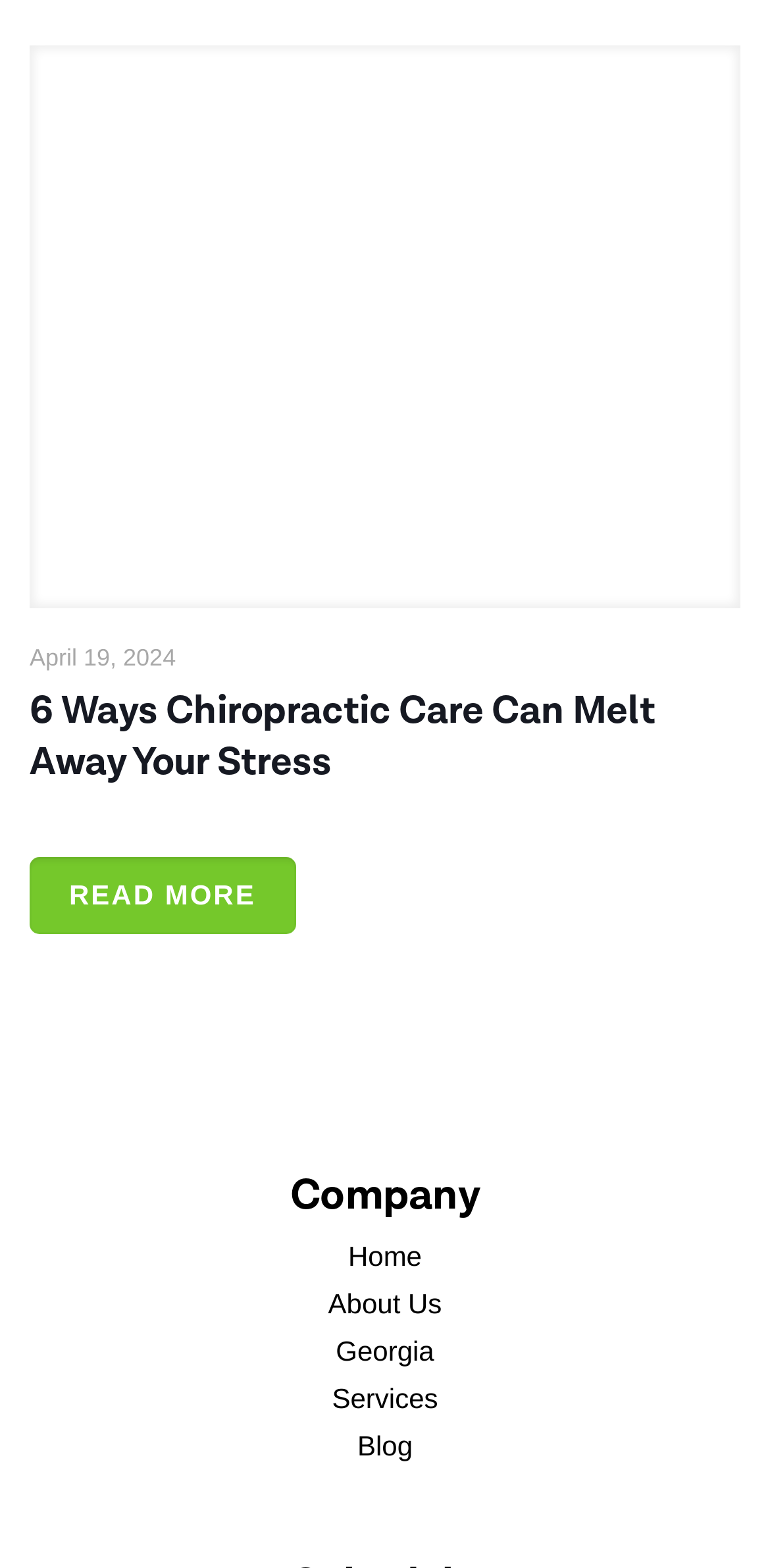What is the theme of the webpage?
Can you offer a detailed and complete answer to this question?

The theme of the webpage can be inferred from the heading '6 Ways Chiropractic Care Can Melt Away Your Stress', which suggests that the webpage is related to chiropractic care and its benefits.